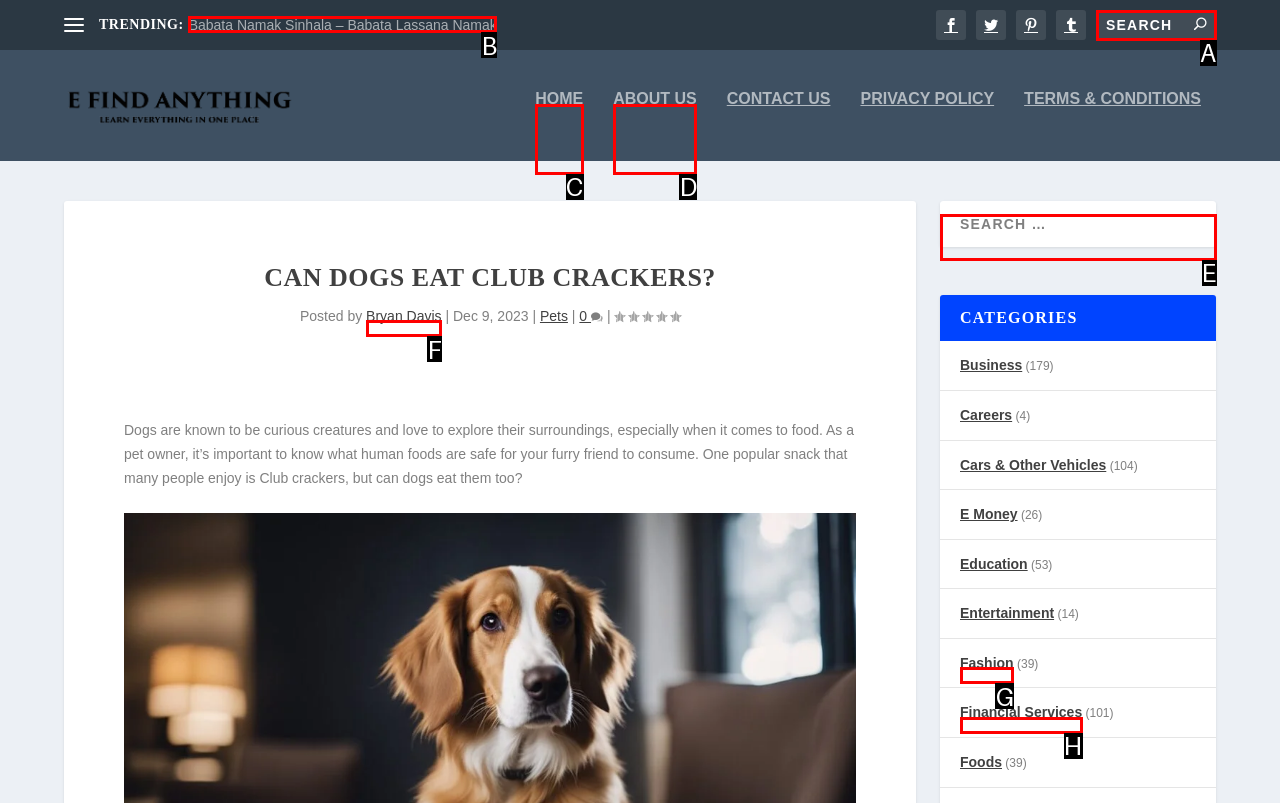Based on the description: name="s" placeholder="Search" title="Search for:", find the HTML element that matches it. Provide your answer as the letter of the chosen option.

A